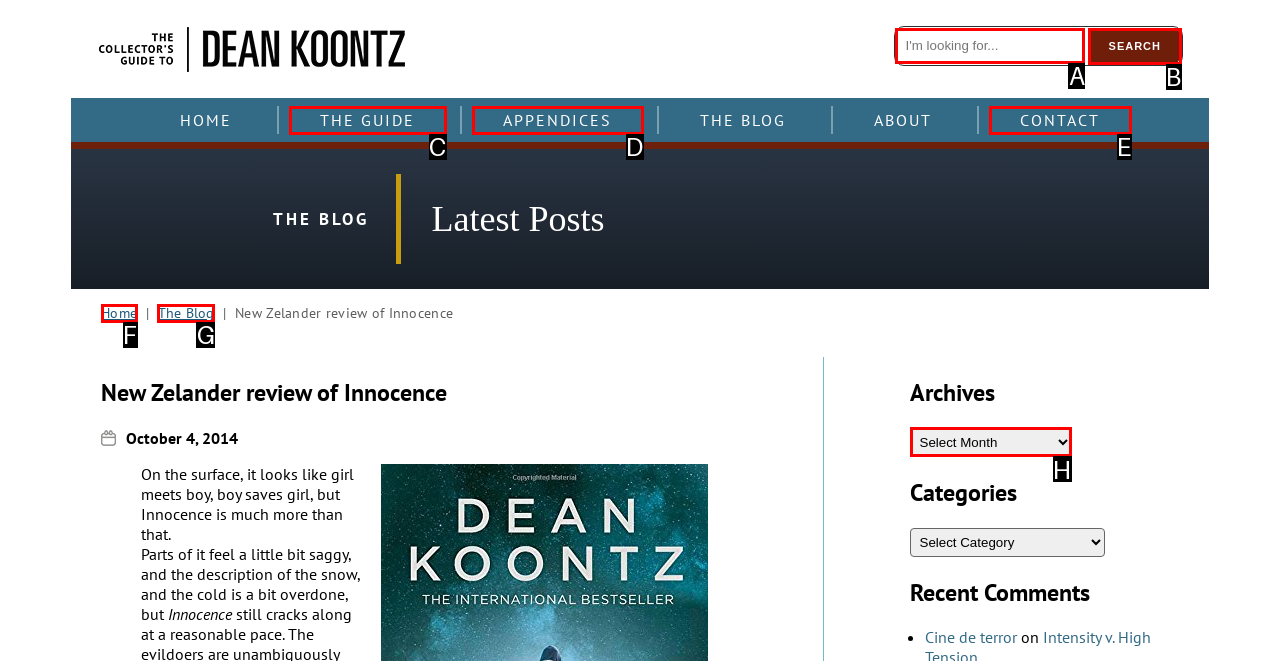Tell me which one HTML element I should click to complete this task: view archives Answer with the option's letter from the given choices directly.

H